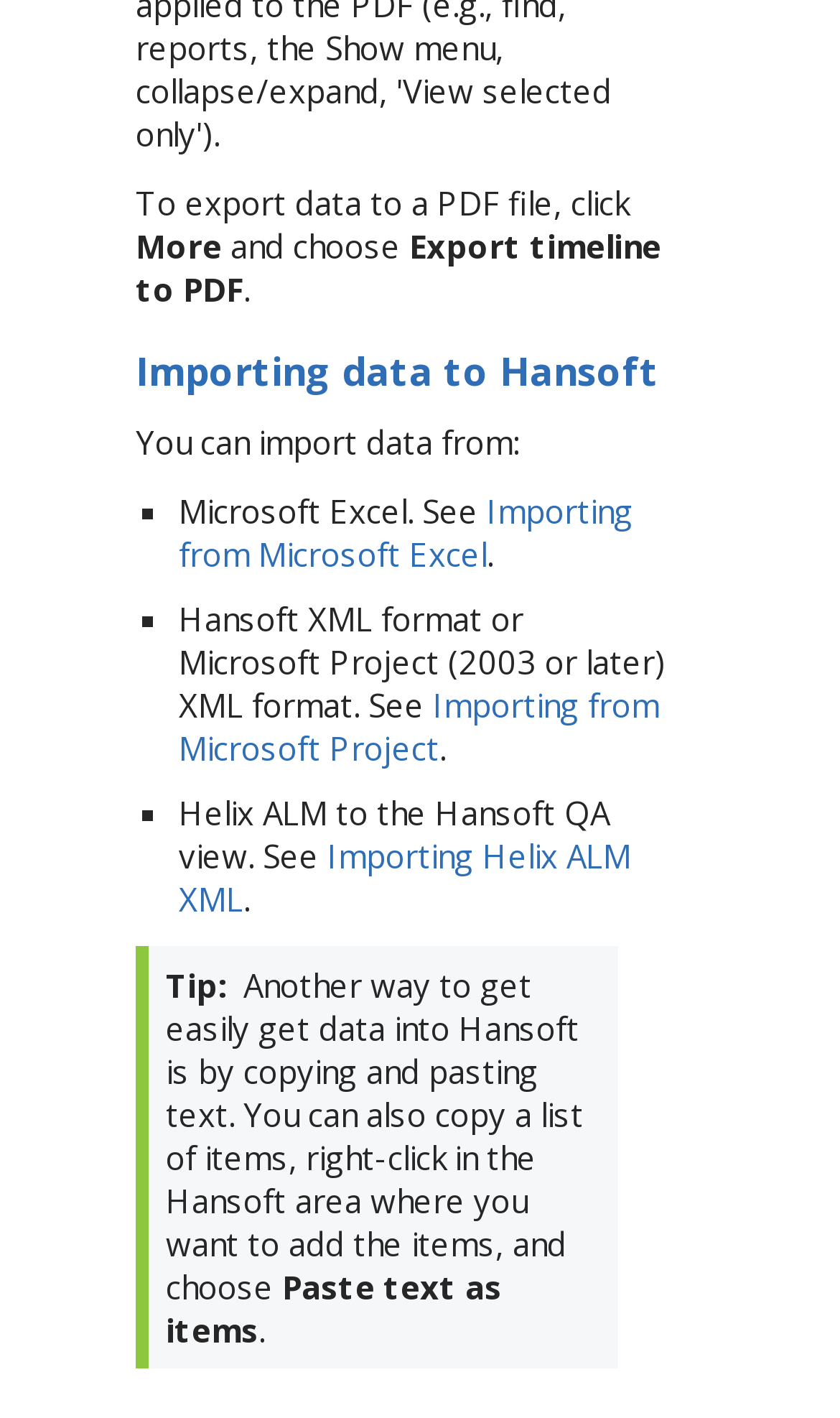Using the image as a reference, answer the following question in as much detail as possible:
How many data sources can be imported to Hansoft?

The webpage lists three data sources that can be imported to Hansoft: Microsoft Excel, Hansoft XML format or Microsoft Project (2003 or later) XML format, and Helix ALM. These sources are listed as bullet points with links to more information on importing data from each source.